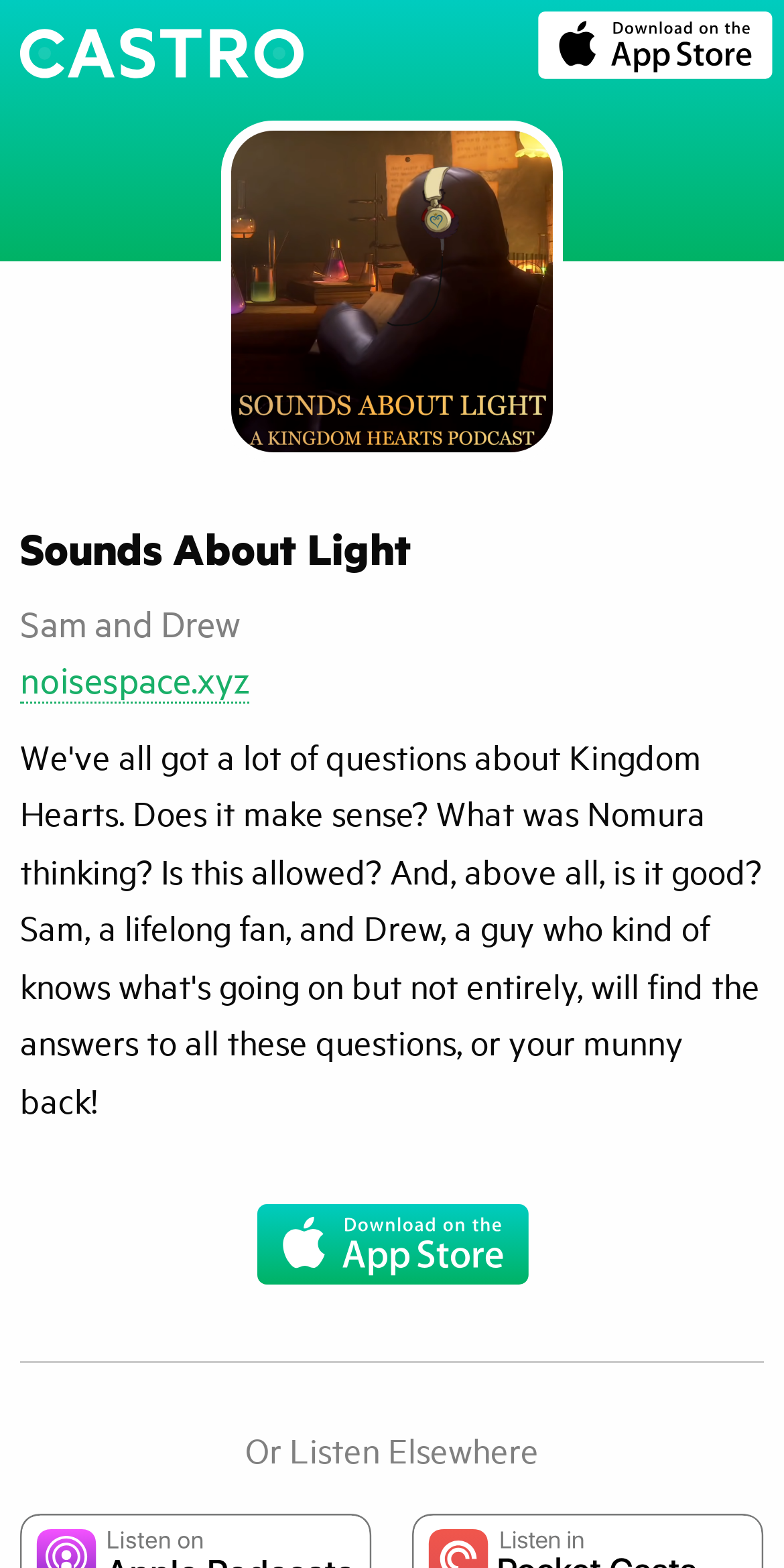Bounding box coordinates are specified in the format (top-left x, top-left y, bottom-right x, bottom-right y). All values are floating point numbers bounded between 0 and 1. Please provide the bounding box coordinate of the region this sentence describes: alt="Open In Castro"

[0.026, 0.768, 0.974, 0.83]